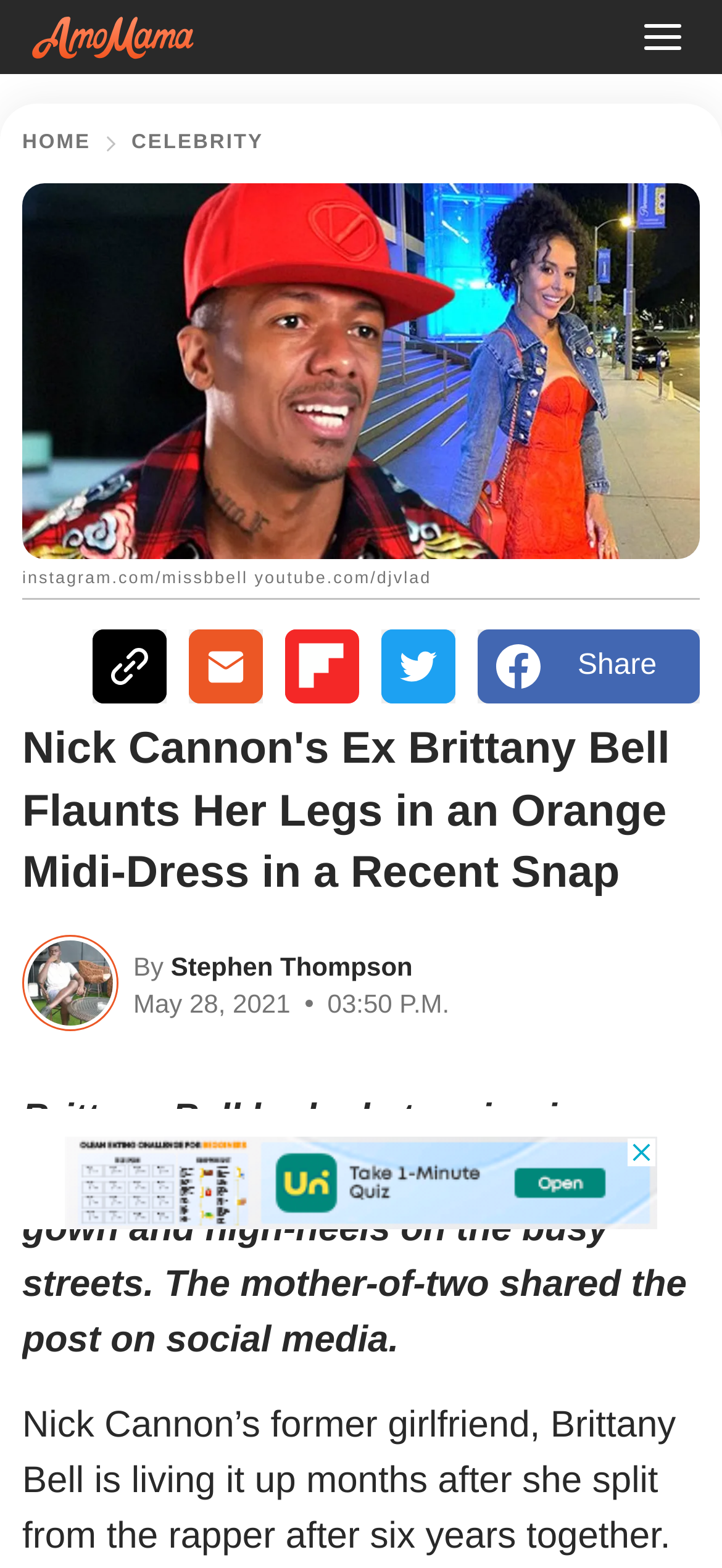Please locate the bounding box coordinates of the element that needs to be clicked to achieve the following instruction: "Share on Facebook". The coordinates should be four float numbers between 0 and 1, i.e., [left, top, right, bottom].

[0.662, 0.401, 0.969, 0.449]